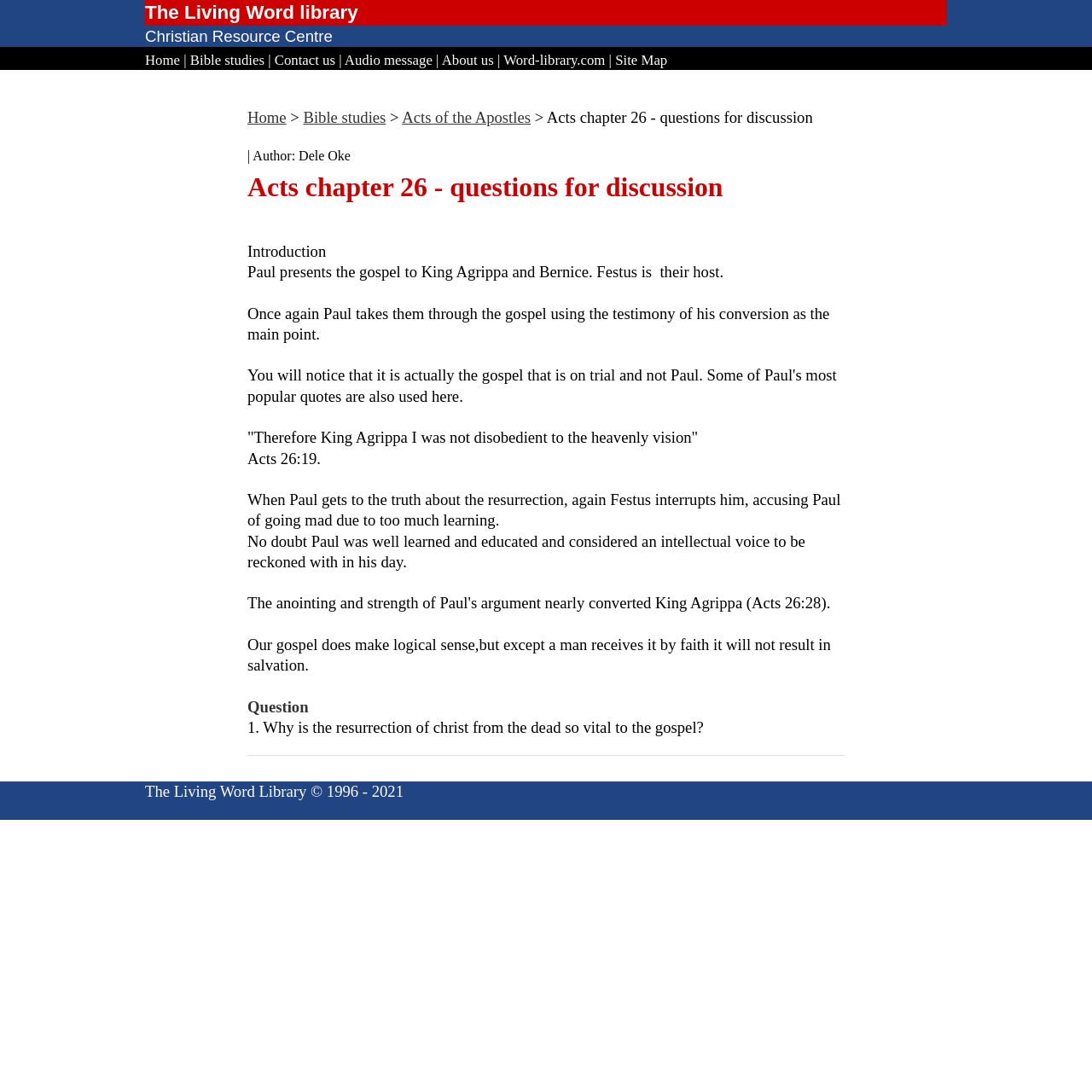What is the main point of Paul's gospel?
Please respond to the question with a detailed and well-explained answer.

The main point of Paul's gospel can be found in the static text element that says 'Once again Paul takes them through the gospel using the testimony of his conversion as the main point.', which is located in the main content area of the webpage.